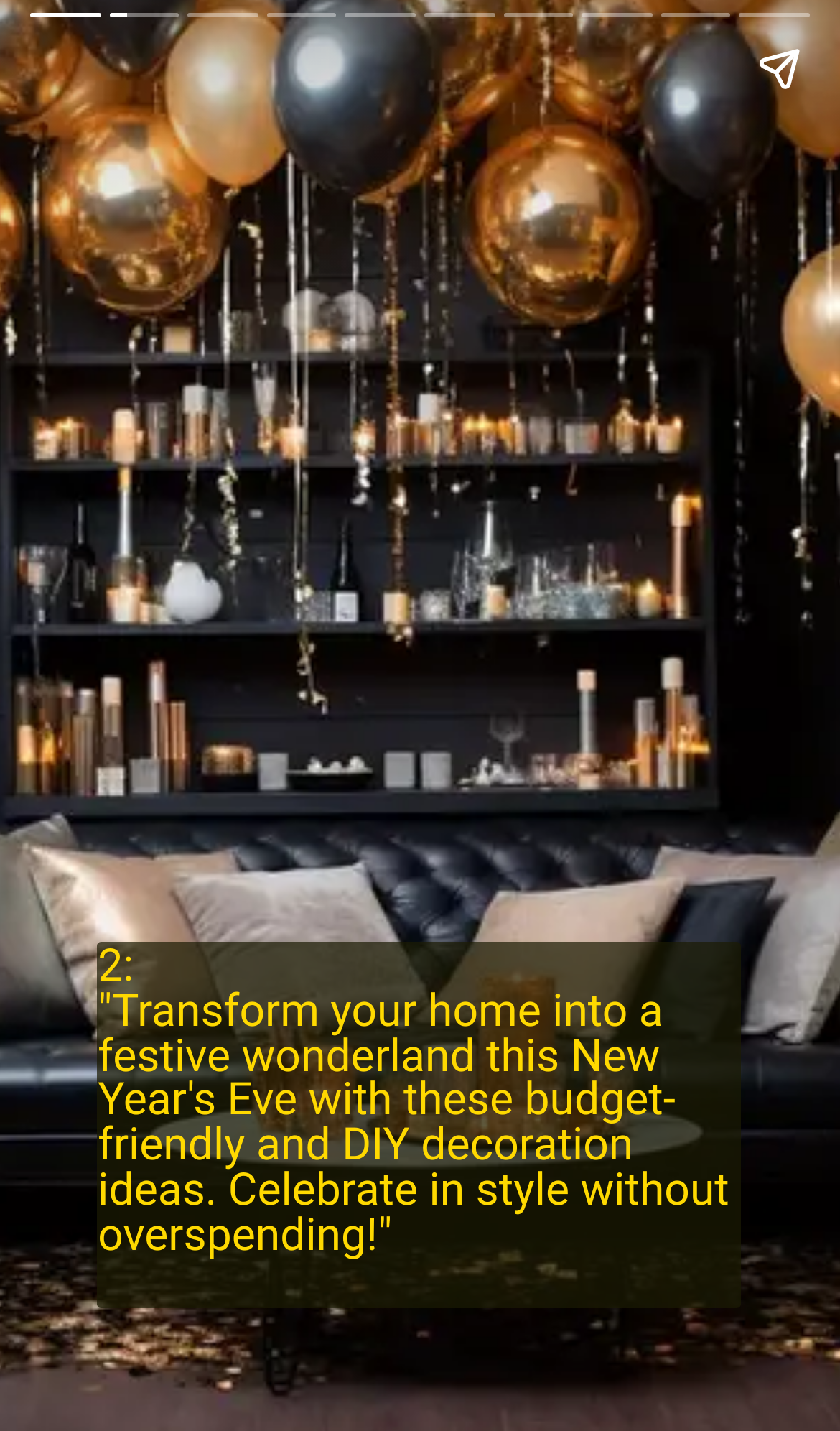What type of decoration ideas are provided?
Based on the screenshot, provide your answer in one word or phrase.

Budget-friendly and DIY